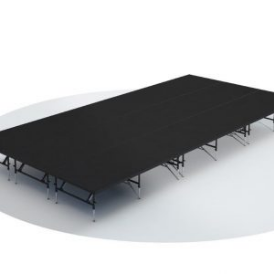Provide a thorough description of the image.

This image showcases a large, modular stage platform featuring a sleek black surface. The design highlights a portable stage system that is versatile and easy to set up, ideal for various events such as performances, exhibitions, and public gatherings. The stage's sturdy legs, which include leveling adjustments, ensure stability on different surfaces. This particular configuration is part of the "Staging 101" series, celebrated for its quality craftsmanship and durability. The robust material used in the construction promises reliability, making it a valuable asset for organizers seeking to elevate their events. The stage's size and design not only provide ample space for performers but also contribute to a professional presentation, backed by a comprehensive warranty for peace of mind.